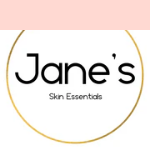Review the image closely and give a comprehensive answer to the question: What is the purpose of the brand?

The branding reflects the brand's commitment to providing effective skincare solutions, emphasizing beauty and care for the skin.